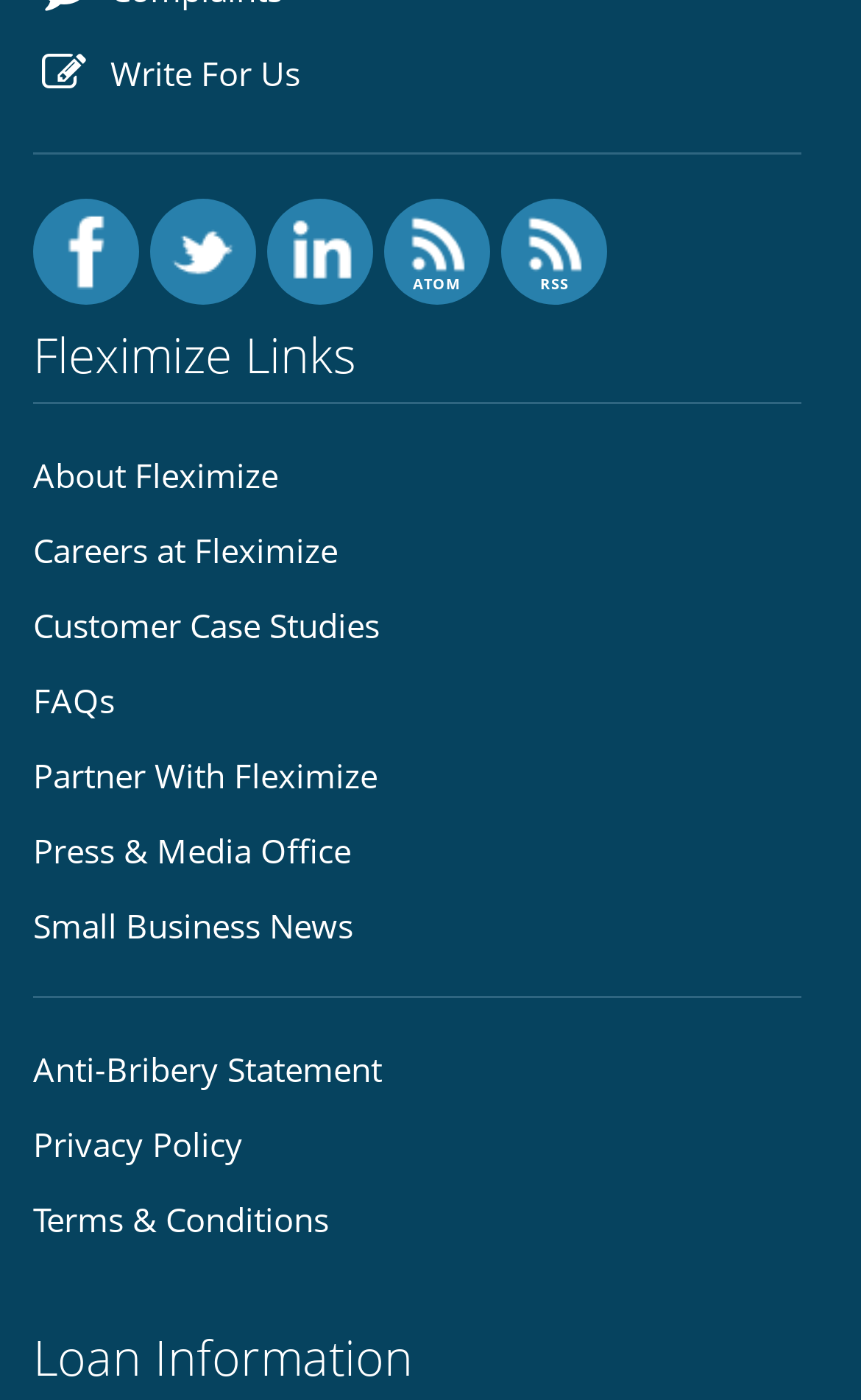How many social media links are there?
Using the information from the image, give a concise answer in one word or a short phrase.

3